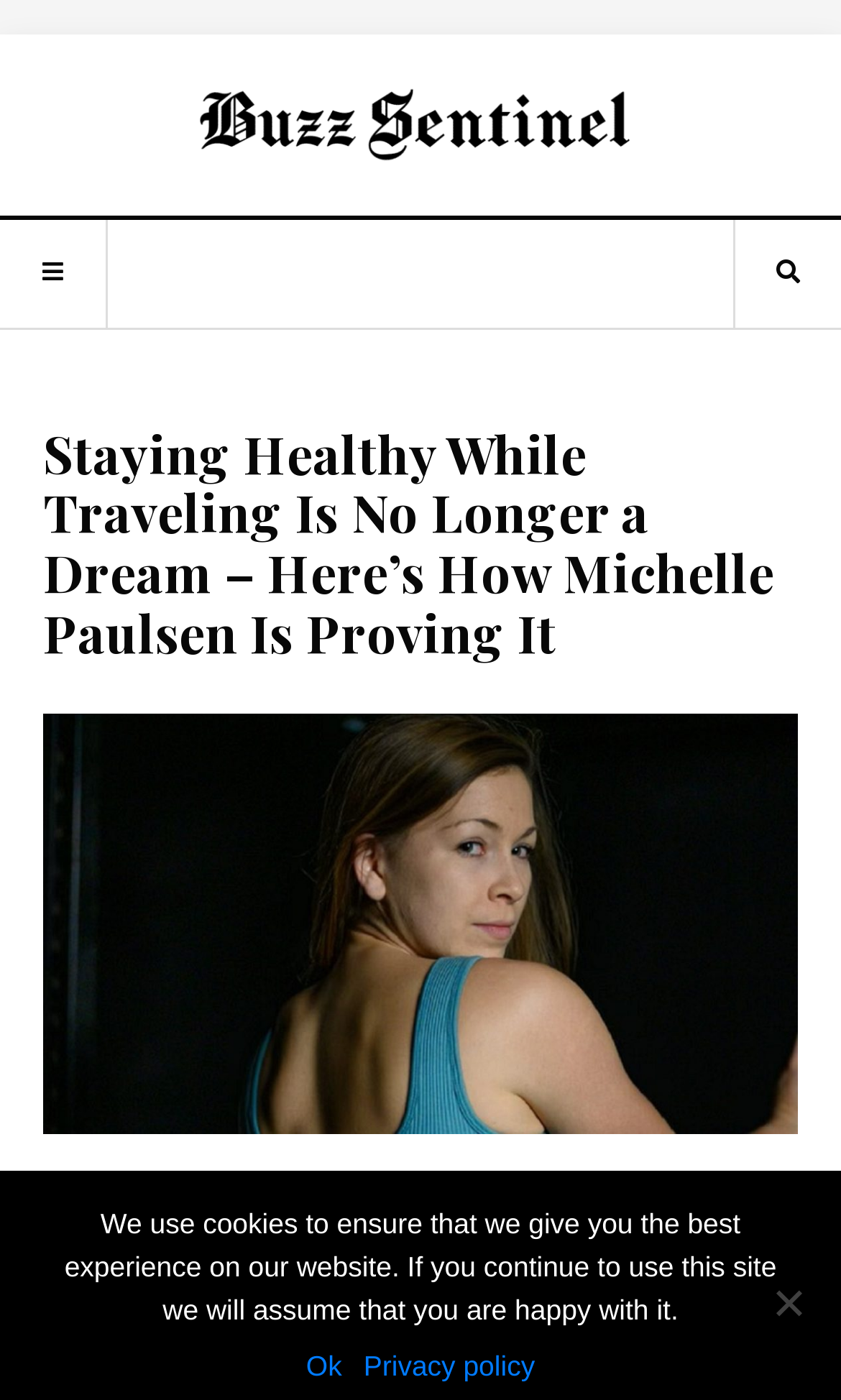Who is the author of the article?
Observe the image and answer the question with a one-word or short phrase response.

Michelle Paulsen